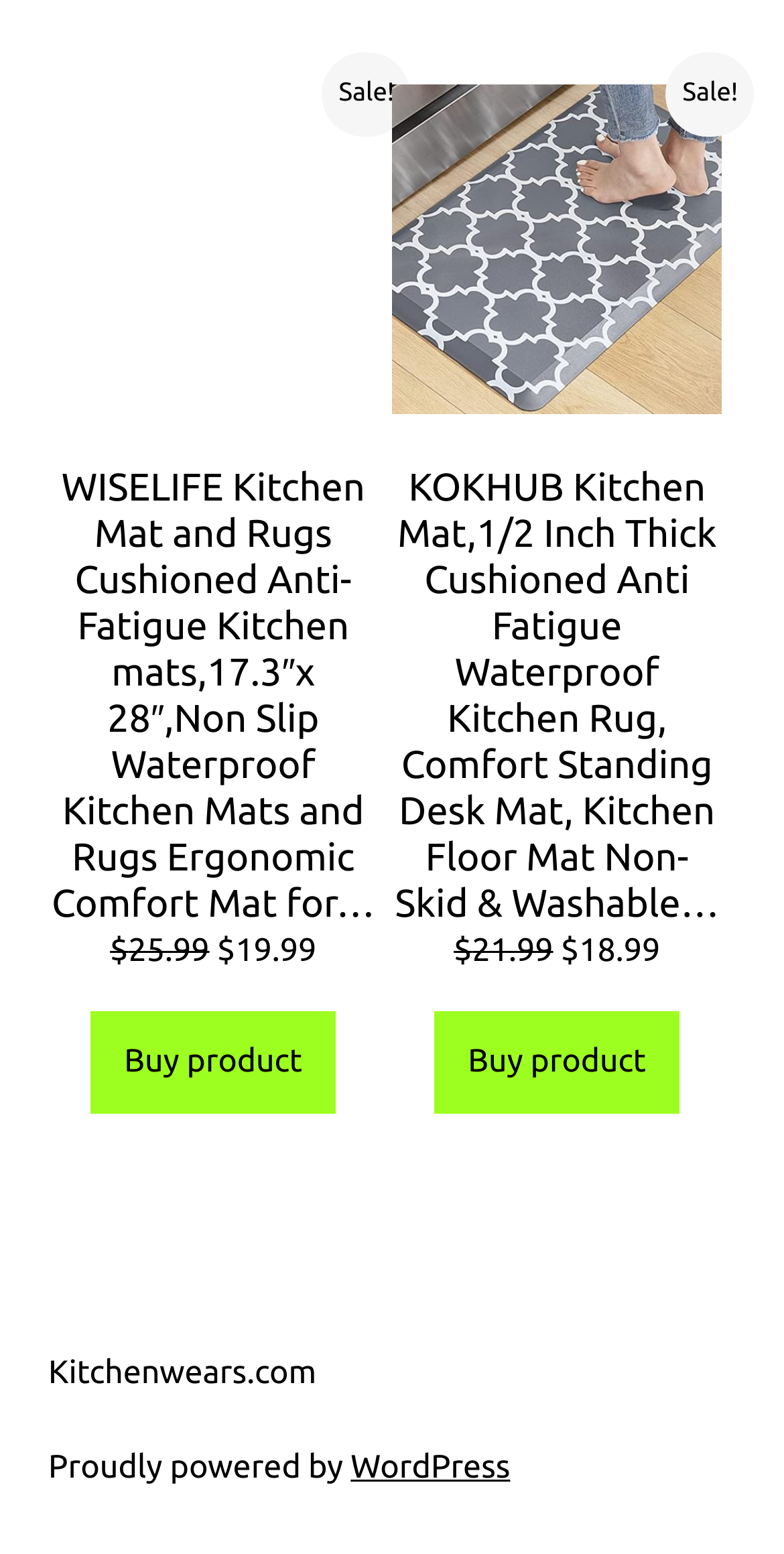What is the price of the WISELIFE Kitchen Mat?
Please provide a comprehensive answer to the question based on the webpage screenshot.

I found the price of the WISELIFE Kitchen Mat by looking at the link element with the text 'WISELIFE Kitchen Mat and Rugs Cushioned Anti-Fatigue Kitchen mats,17.3″x 28″,Non Slip Waterproof Kitchen Mats and Rugs Ergonomic Comfort Mat for… $19.99'. The price is explicitly mentioned at the end of the link text.